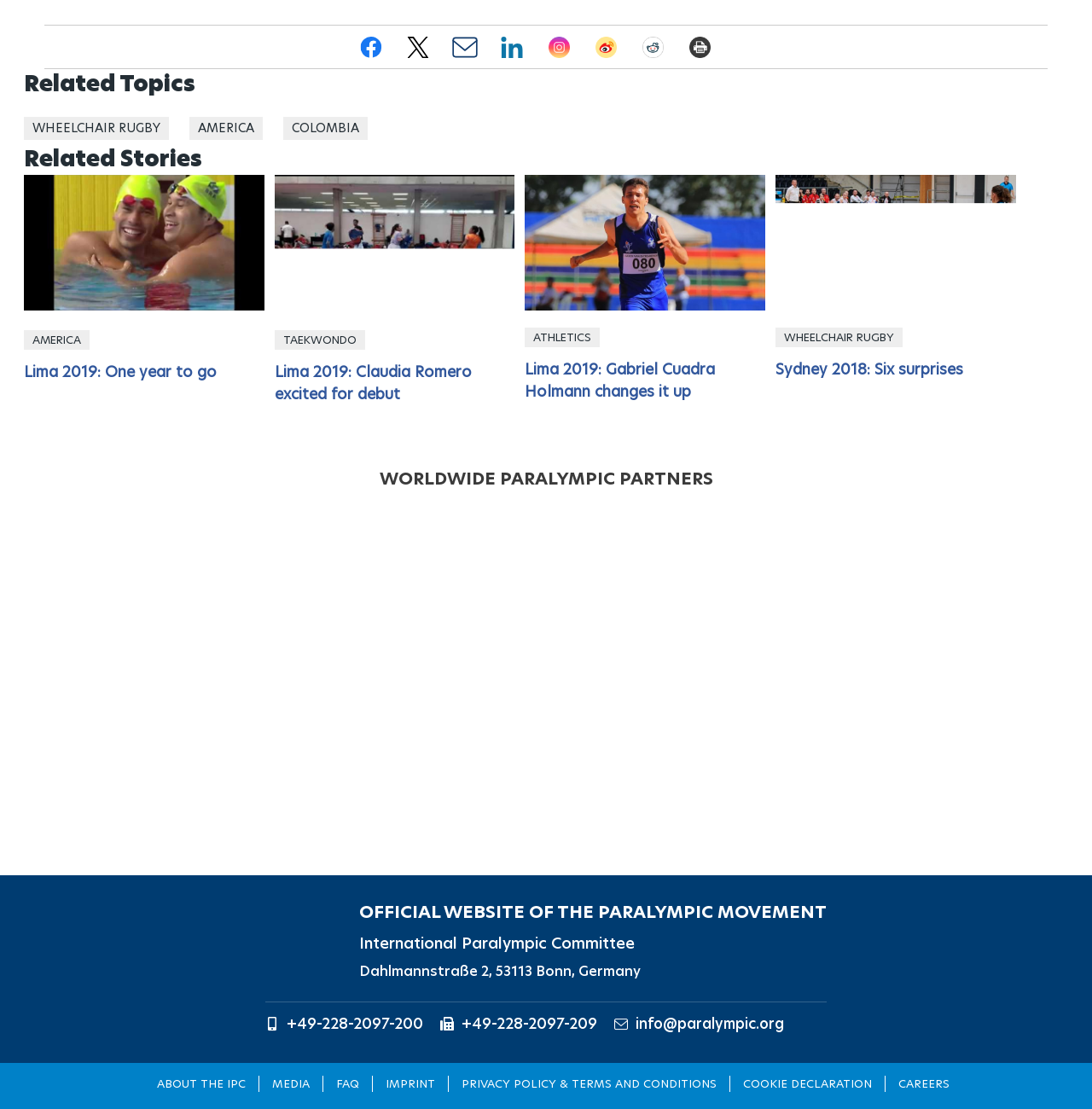Use the information in the screenshot to answer the question comprehensively: How many worldwide Paralympic partners are listed?

The webpage lists 12 worldwide Paralympic partners, including AB InBev, Airbnb, Alibaba, Allianz, Atos, Bridgestone, Coca-Cola, Deloitte, Intel, Omega, Ottobock, and Panasonic. These partners are listed below the 'WORLDWIDE PARALYMPIC PARTNERS' heading.